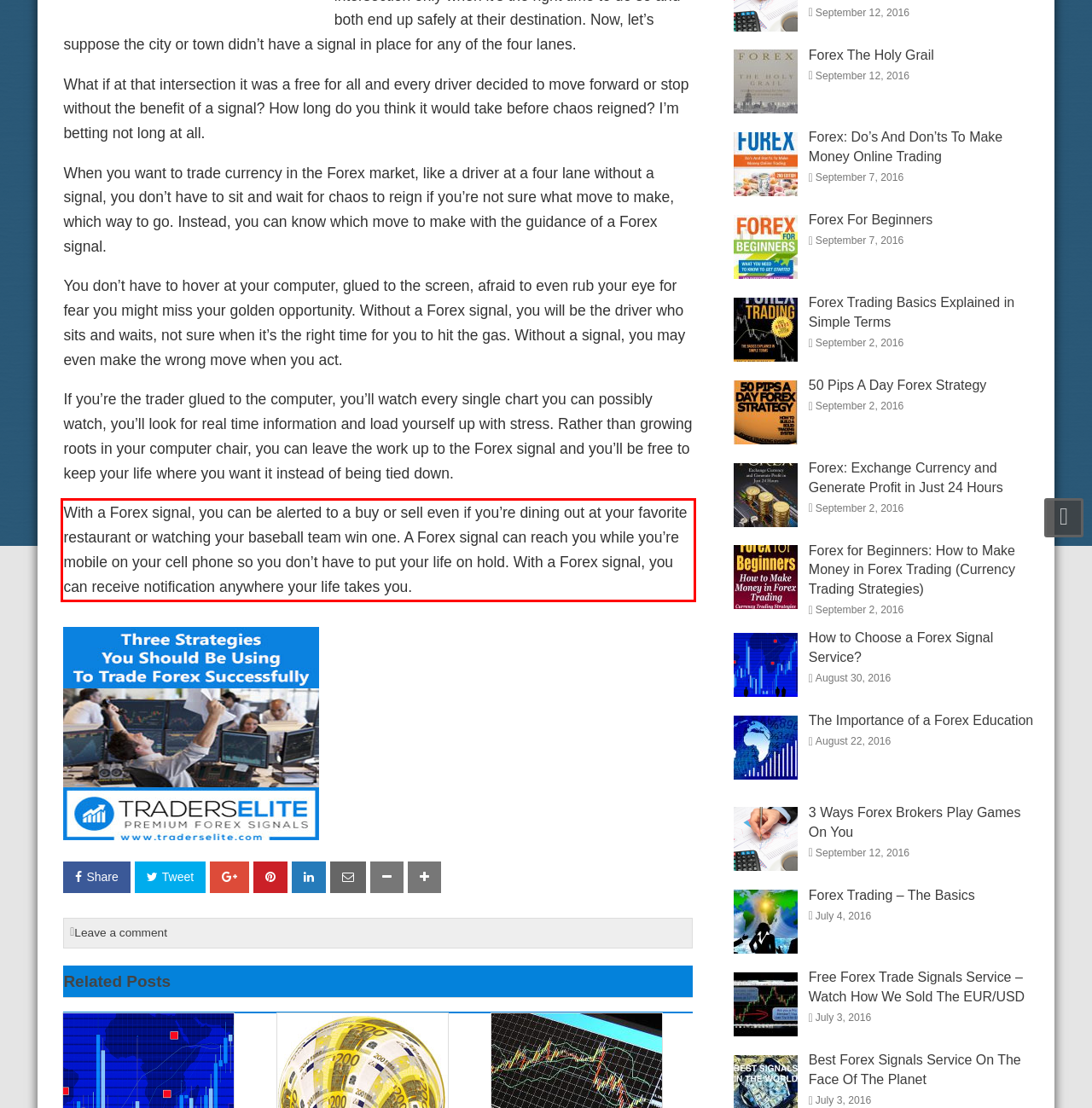Observe the screenshot of the webpage that includes a red rectangle bounding box. Conduct OCR on the content inside this red bounding box and generate the text.

With a Forex signal, you can be alerted to a buy or sell even if you’re dining out at your favorite restaurant or watching your baseball team win one. A Forex signal can reach you while you’re mobile on your cell phone so you don’t have to put your life on hold. With a Forex signal, you can receive notification anywhere your life takes you.